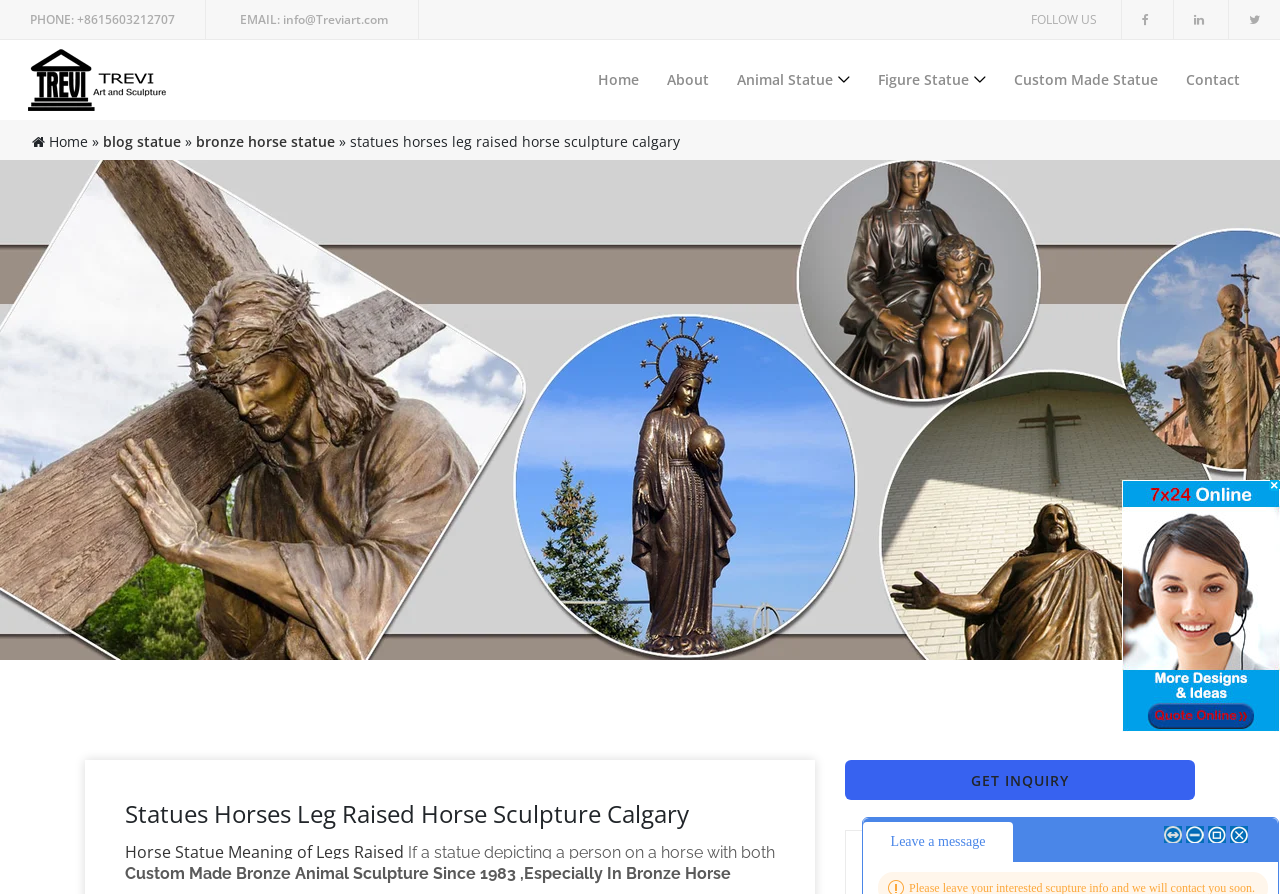Generate a comprehensive caption for the webpage you are viewing.

This webpage appears to be about statues, specifically horse statues, and their meanings. At the top right corner, there is a "FOLLOW US" text. Below it, there are several links, including "Home", "About", "Animal Statue", "Figure Statue", "Custom Made Statue", and "Contact", which are aligned horizontally and take up a significant portion of the top section of the page.

In the middle section, there is a navigation breadcrumb that spans the entire width of the page. It contains several links, including "blog statue", "bronze horse statue", and a text that reads "statues horses leg raised horse sculpture calgary". 

Further down, there are two headings. The first one reads "Statues Horses Leg Raised Horse Sculpture Calgary", and the second one reads "Horse Statue Meaning of Legs Raised". The latter heading is positioned slightly below the first one.

On the right side of the page, near the bottom, there is a "GET INQUIRY" link. Below it, there is an image with a caption that says "No operator is online now, please click here to leave your message. We will reply you as soon as possible." 

At the very bottom of the page, there are four small images aligned horizontally, but their contents are not described.